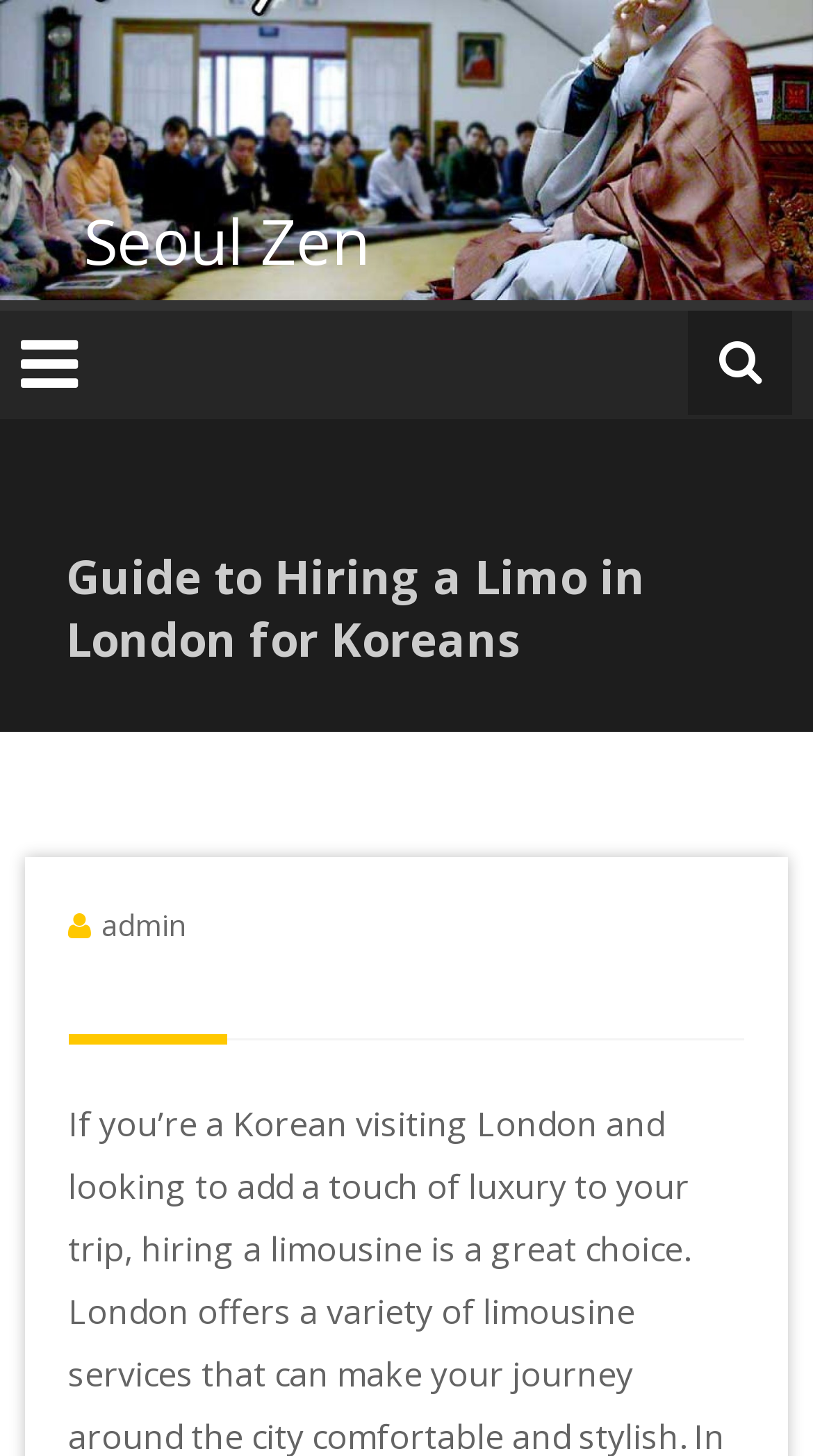Determine the main text heading of the webpage and provide its content.

Guide to Hiring a Limo in London for Koreans